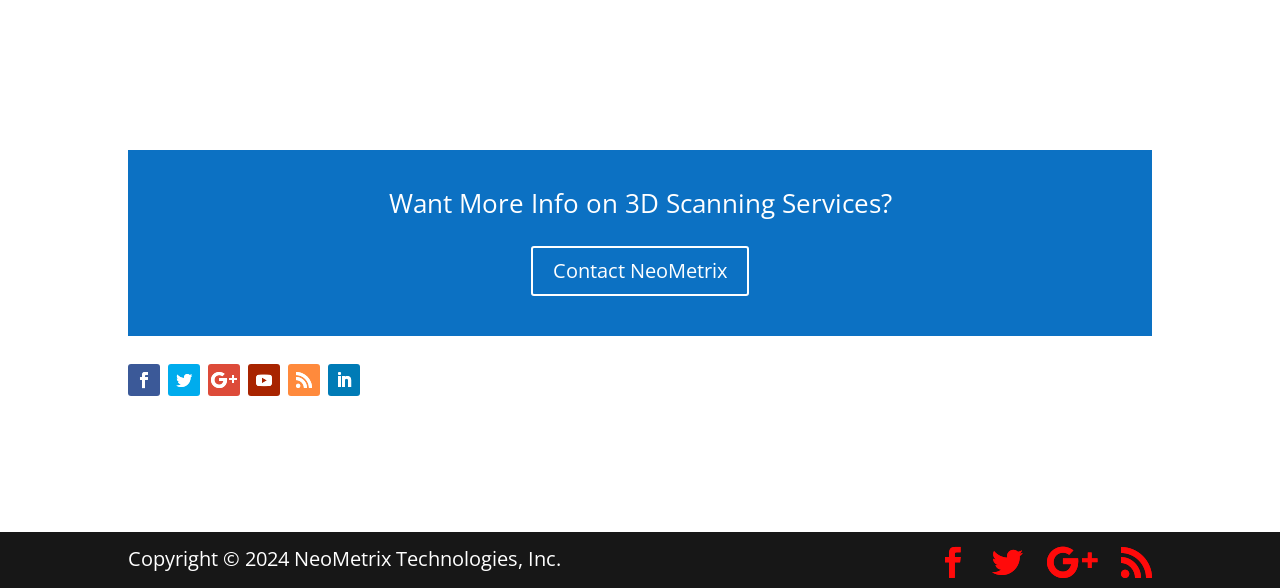Give a concise answer using only one word or phrase for this question:
What is the company name mentioned on the webpage?

NeoMetrix Technologies, Inc.